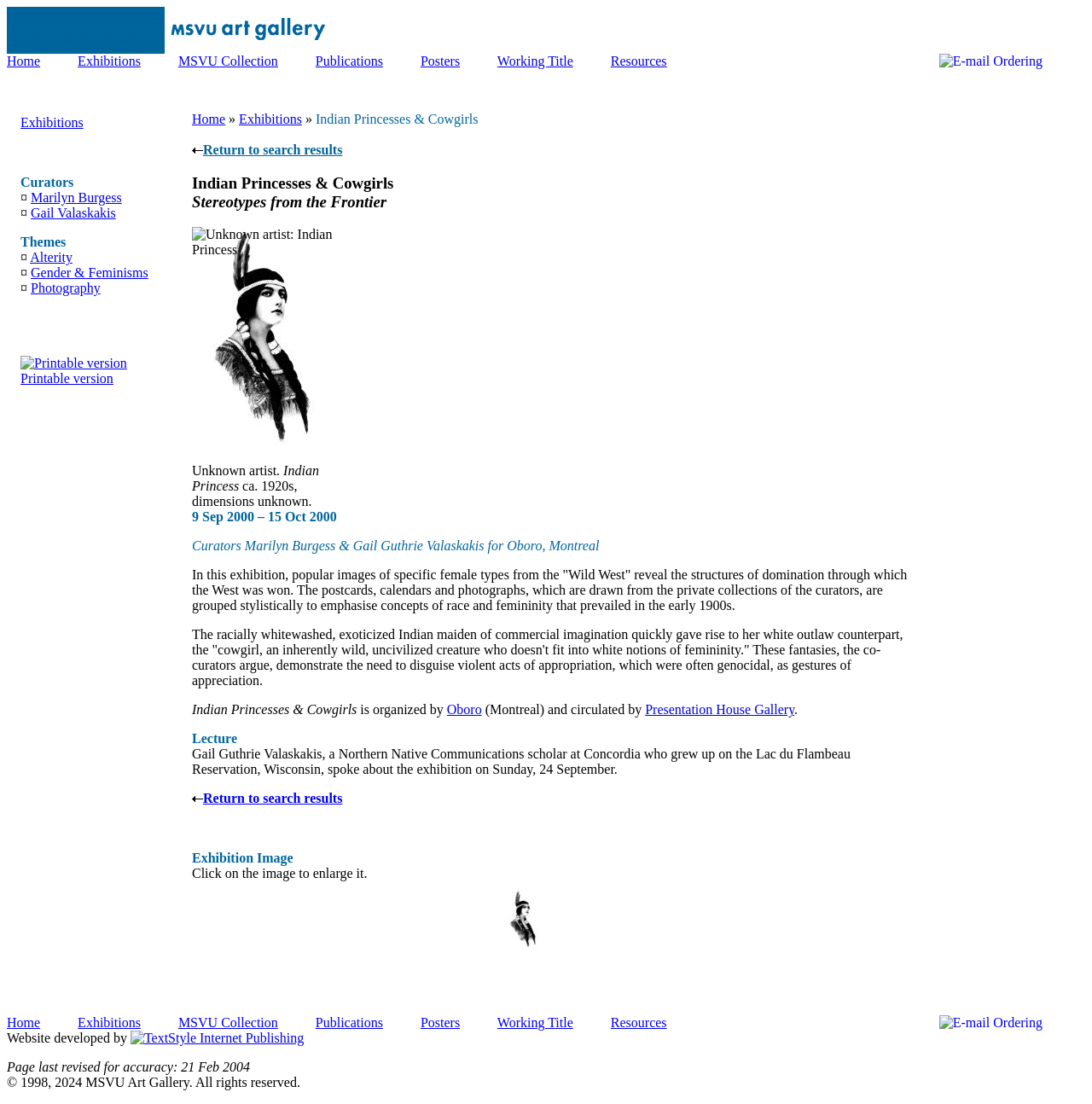Determine the bounding box for the described UI element: "MSVU Collection".

[0.163, 0.049, 0.255, 0.062]